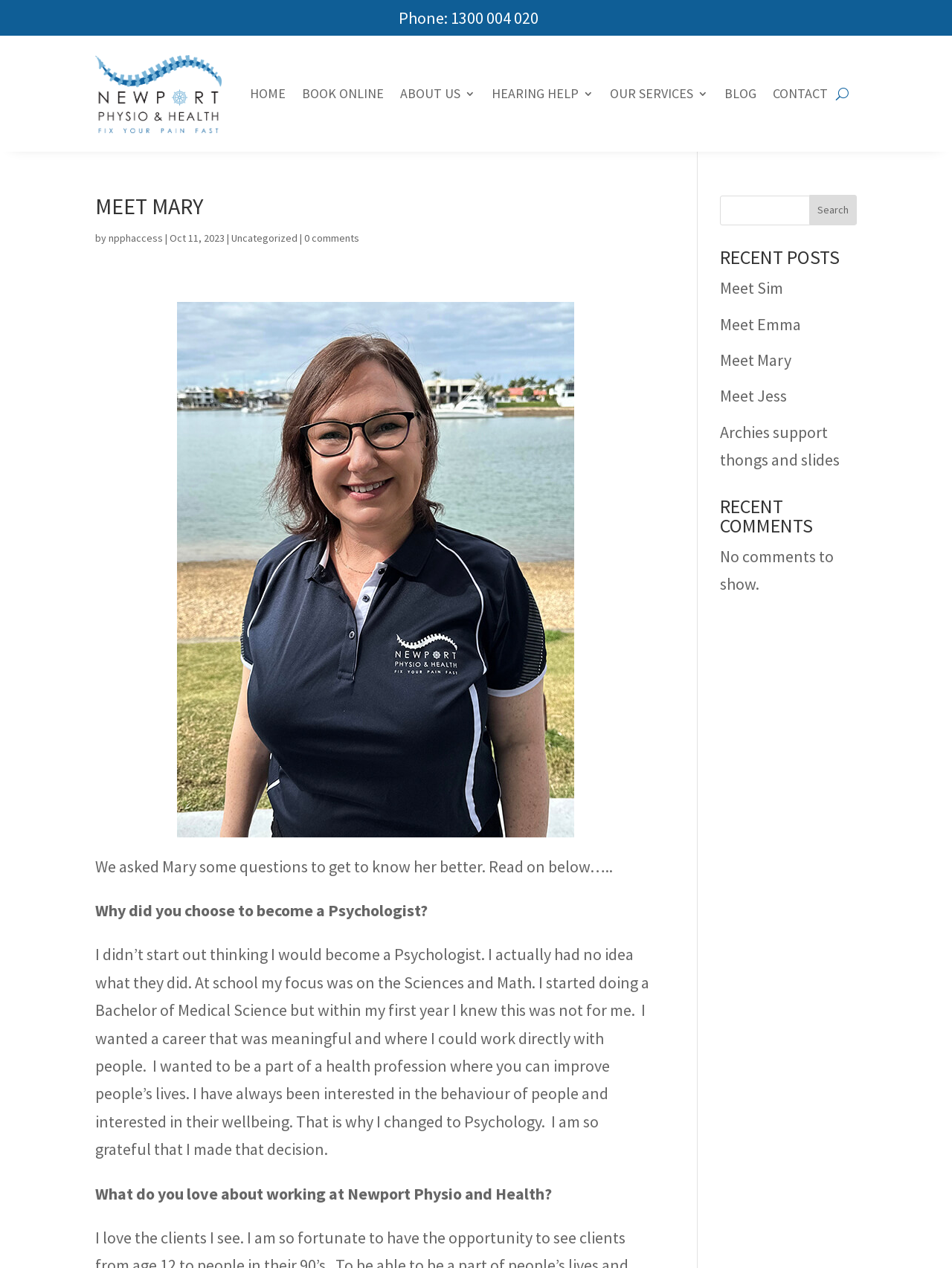Locate the bounding box coordinates of the item that should be clicked to fulfill the instruction: "Read the 'Meet Mary' article".

[0.1, 0.154, 0.689, 0.177]